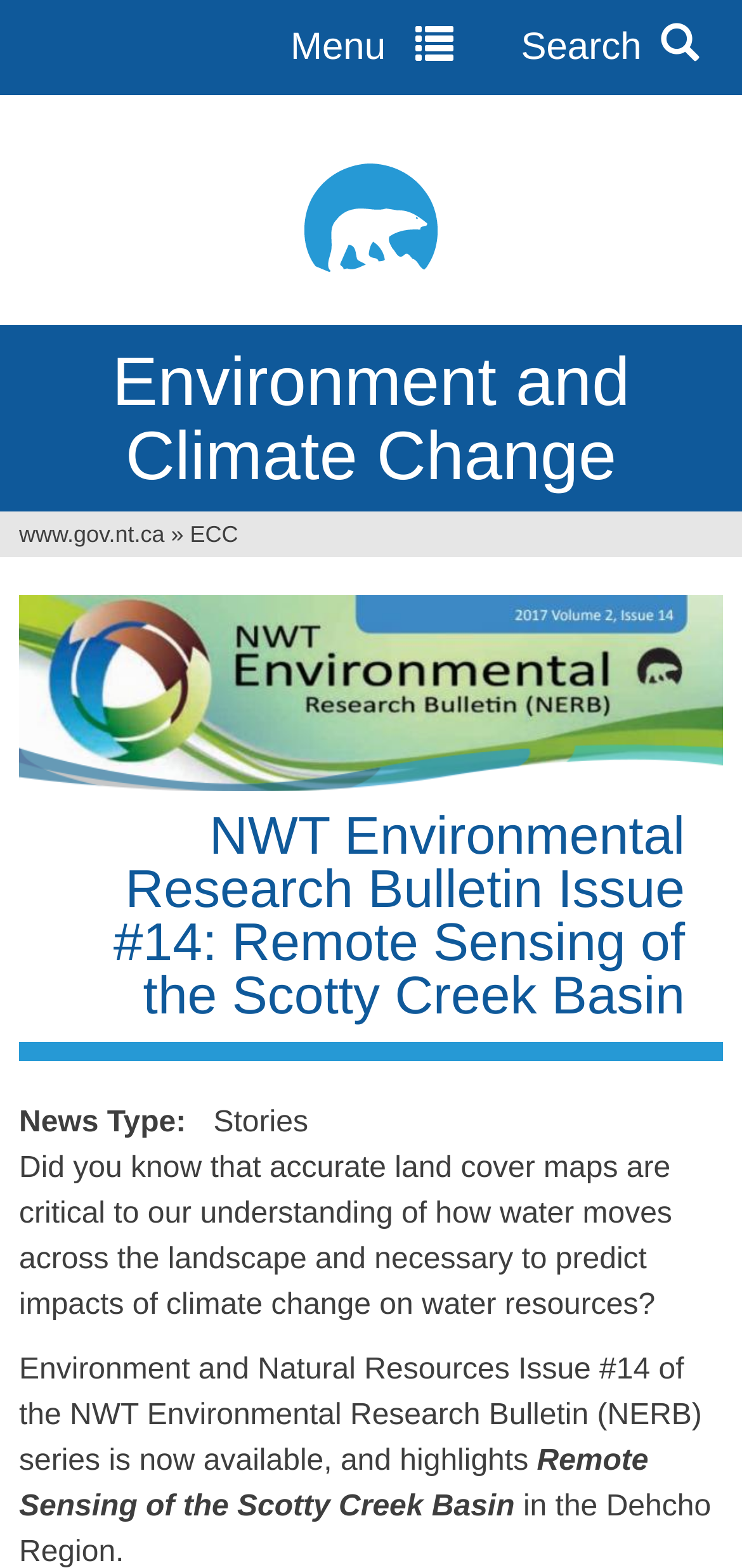Extract the bounding box coordinates for the UI element described as: "Environment and Climate Change".

[0.0, 0.207, 1.0, 0.326]